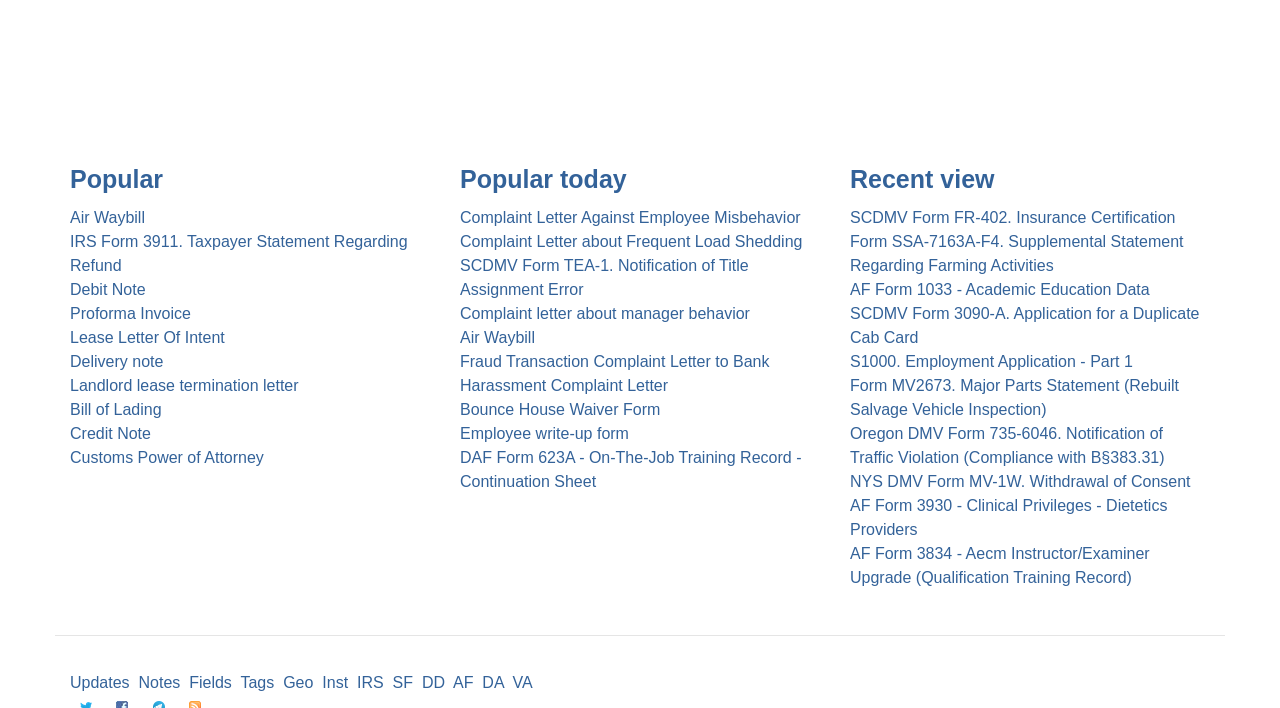Provide the bounding box coordinates of the UI element this sentence describes: "Harassment Complaint Letter".

[0.359, 0.532, 0.522, 0.556]